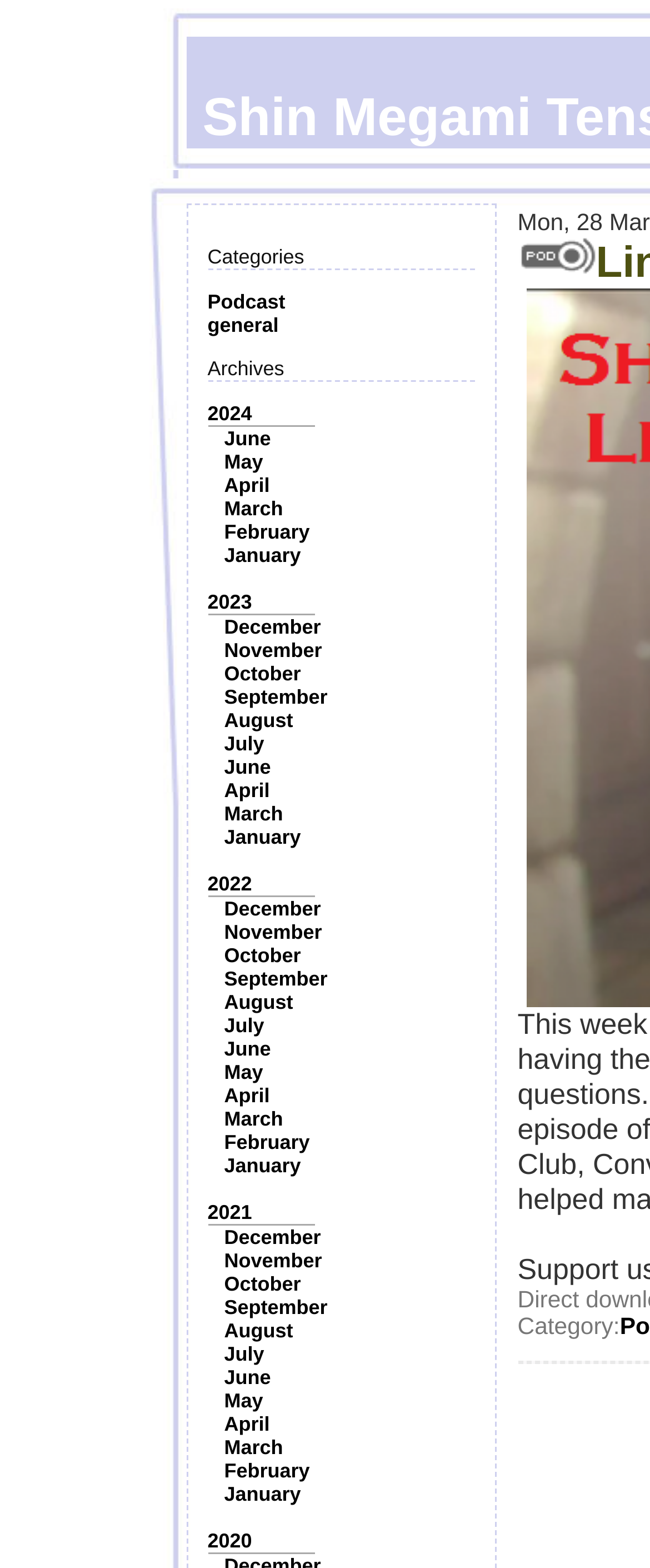Provide an in-depth caption for the webpage.

This webpage appears to be a blog or news archive page, with a focus on the Shin Megami Tensei Network and its connection to Linkle from The Legend of Zelda series. 

At the top, there is a section with categories, including "Podcast" and "General", which are positioned side by side. Below these categories, there is an "Archives" section, which lists years from 2024 to 2020. Each year is accompanied by a list of months, with the most recent months at the top. The months are arranged in a vertical column, with the earliest months at the bottom.

On the right side of the page, there is an image, which is positioned near the top. Below the image, there is a small piece of text that says "Category:". This text is followed by a blank space, indicated by "\xa0". 

Overall, the webpage appears to be a simple archive page, with a focus on organizing and providing access to past content related to the Shin Megami Tensei Network and Linkle.